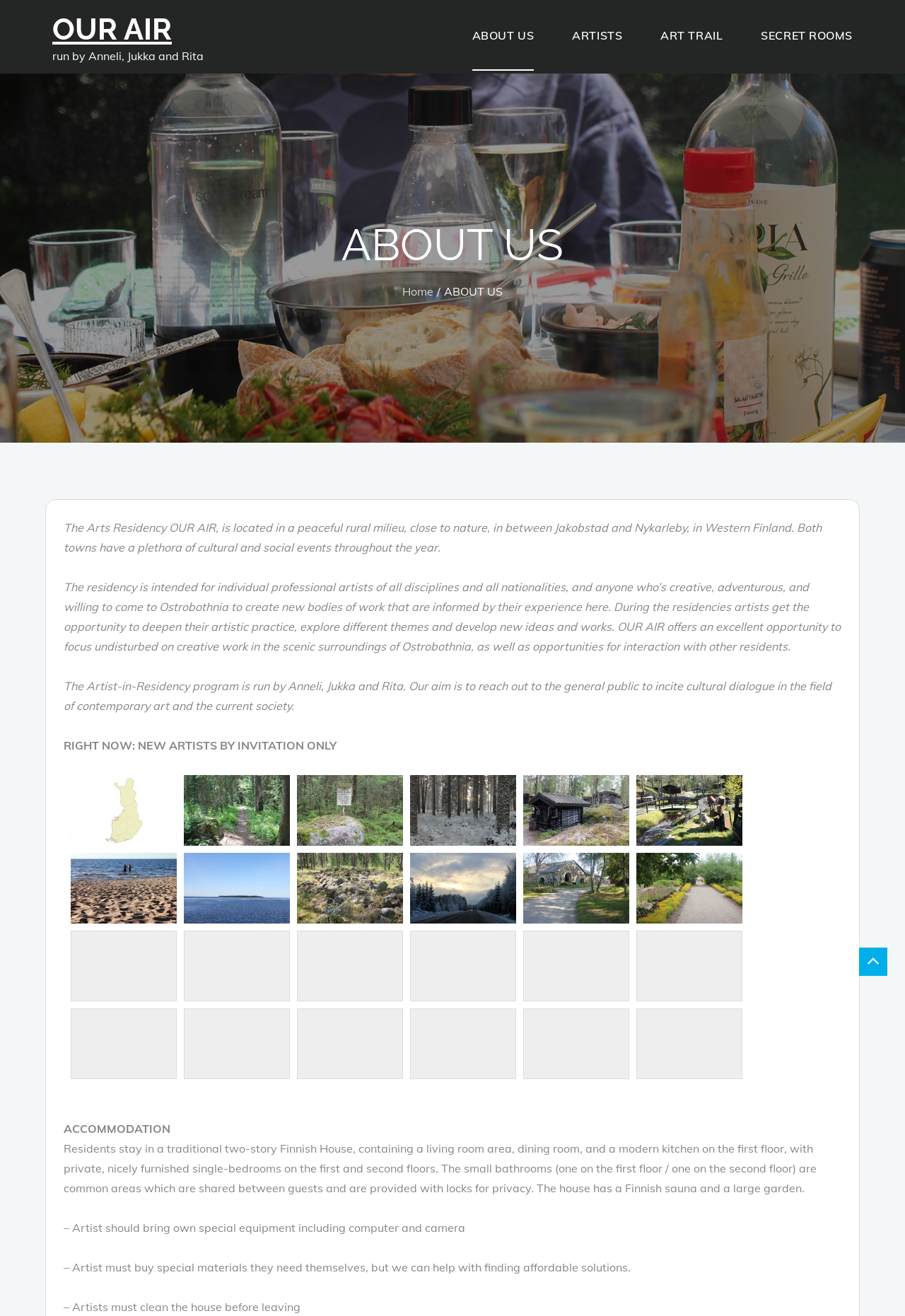Respond to the question below with a single word or phrase:
What is the name of the residency program?

OUR AIR